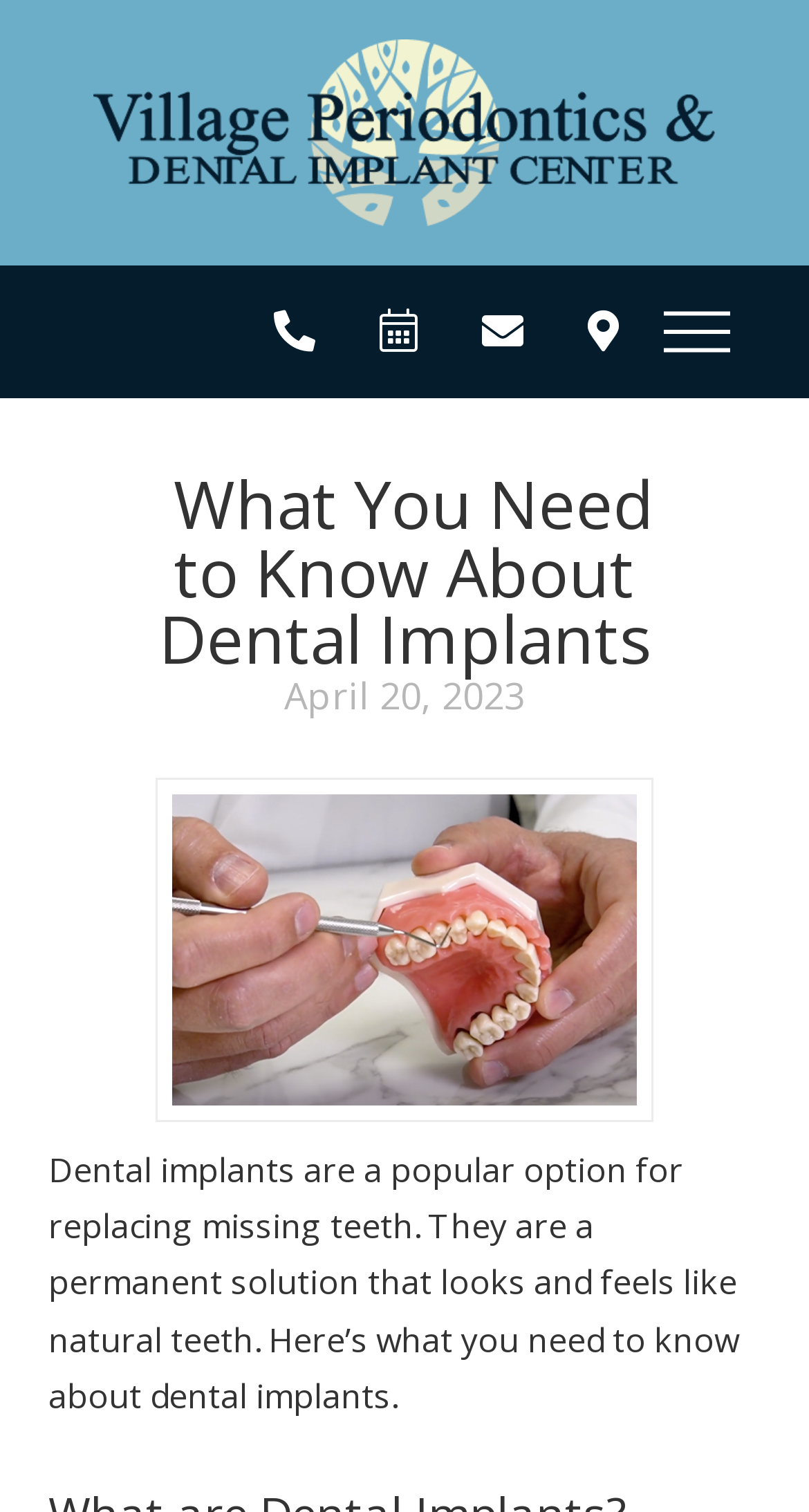Determine the primary headline of the webpage.

What You Need to Know About Dental Implants